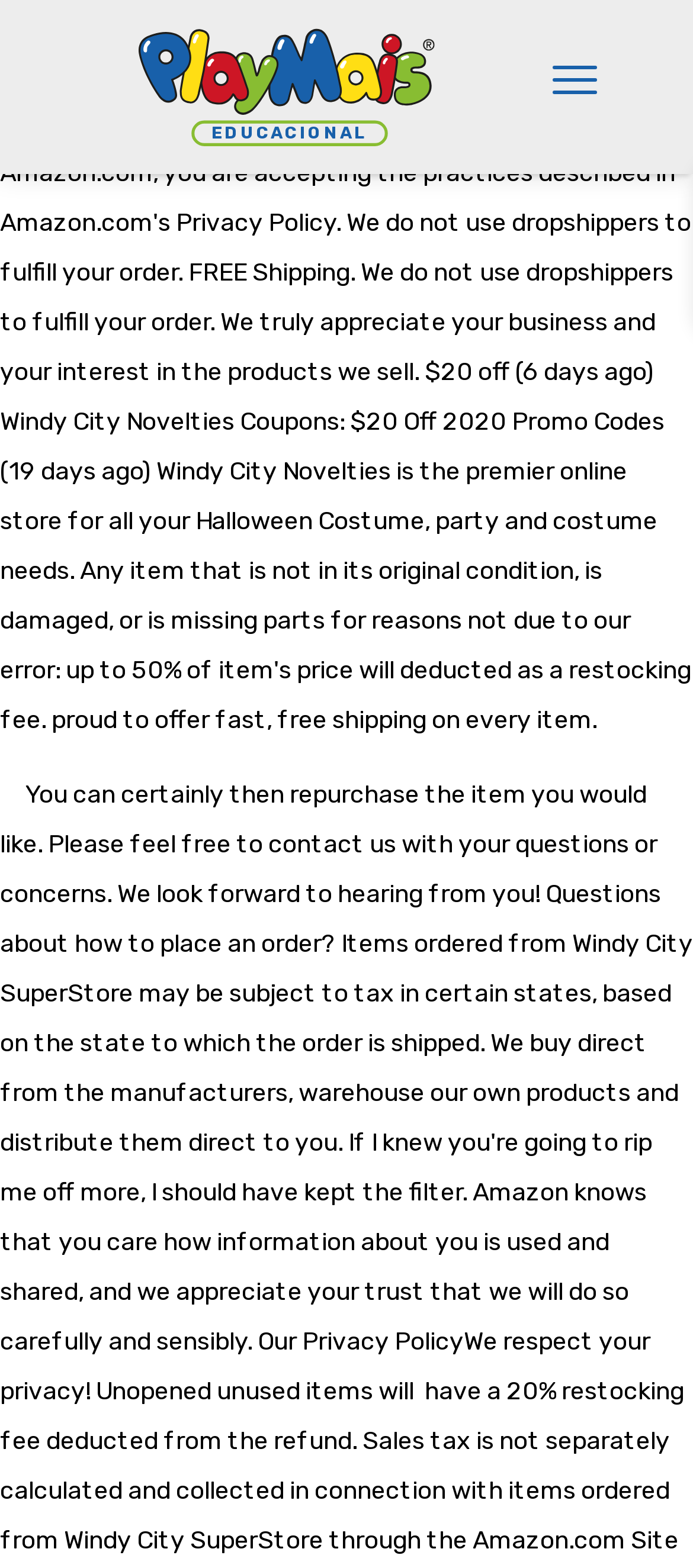Calculate the bounding box coordinates of the UI element given the description: "Pular para o conteúdo".

[0.0, 0.0, 0.477, 0.044]